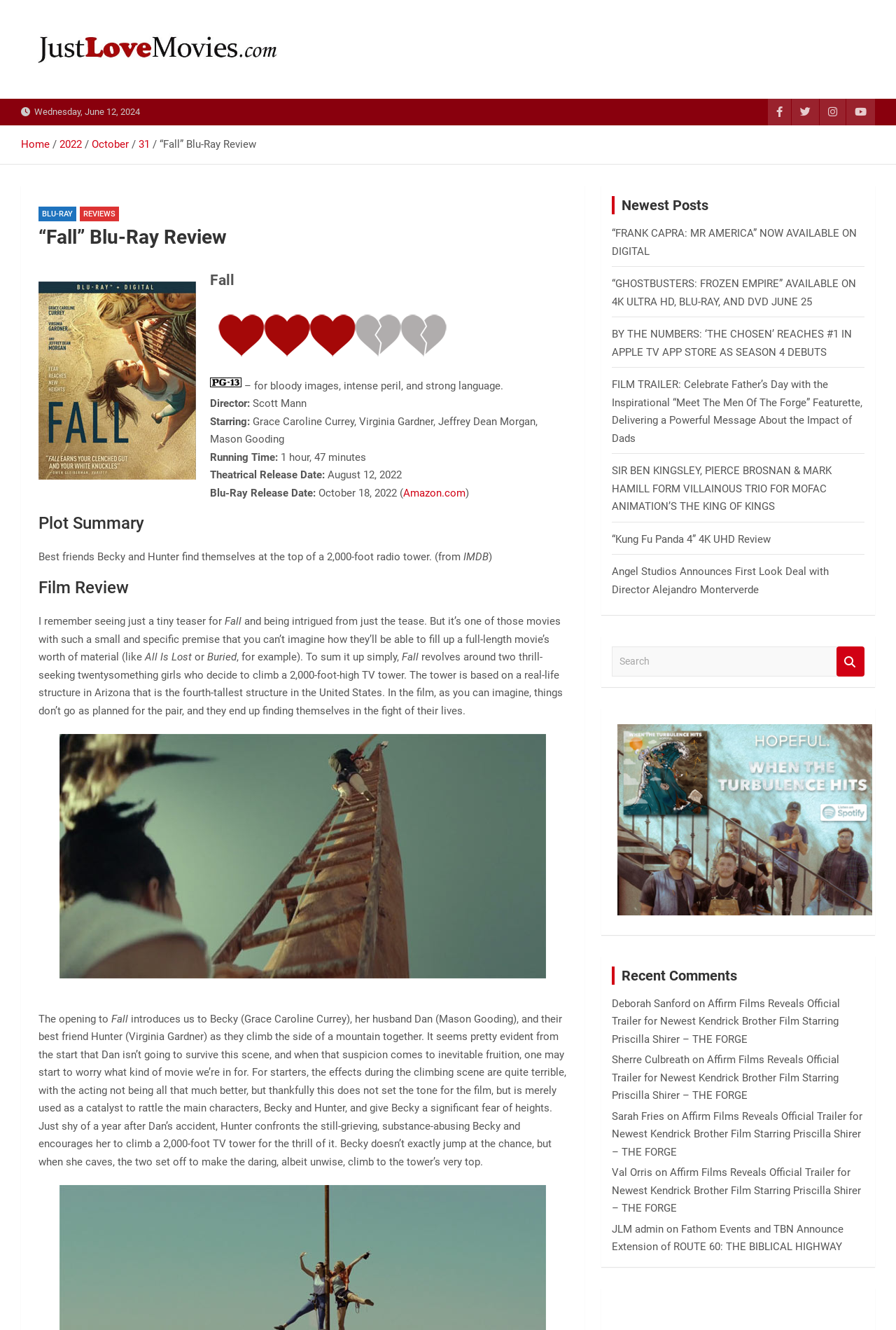Show the bounding box coordinates of the element that should be clicked to complete the task: "Check the 'Recent Comments'".

[0.683, 0.727, 0.965, 0.74]